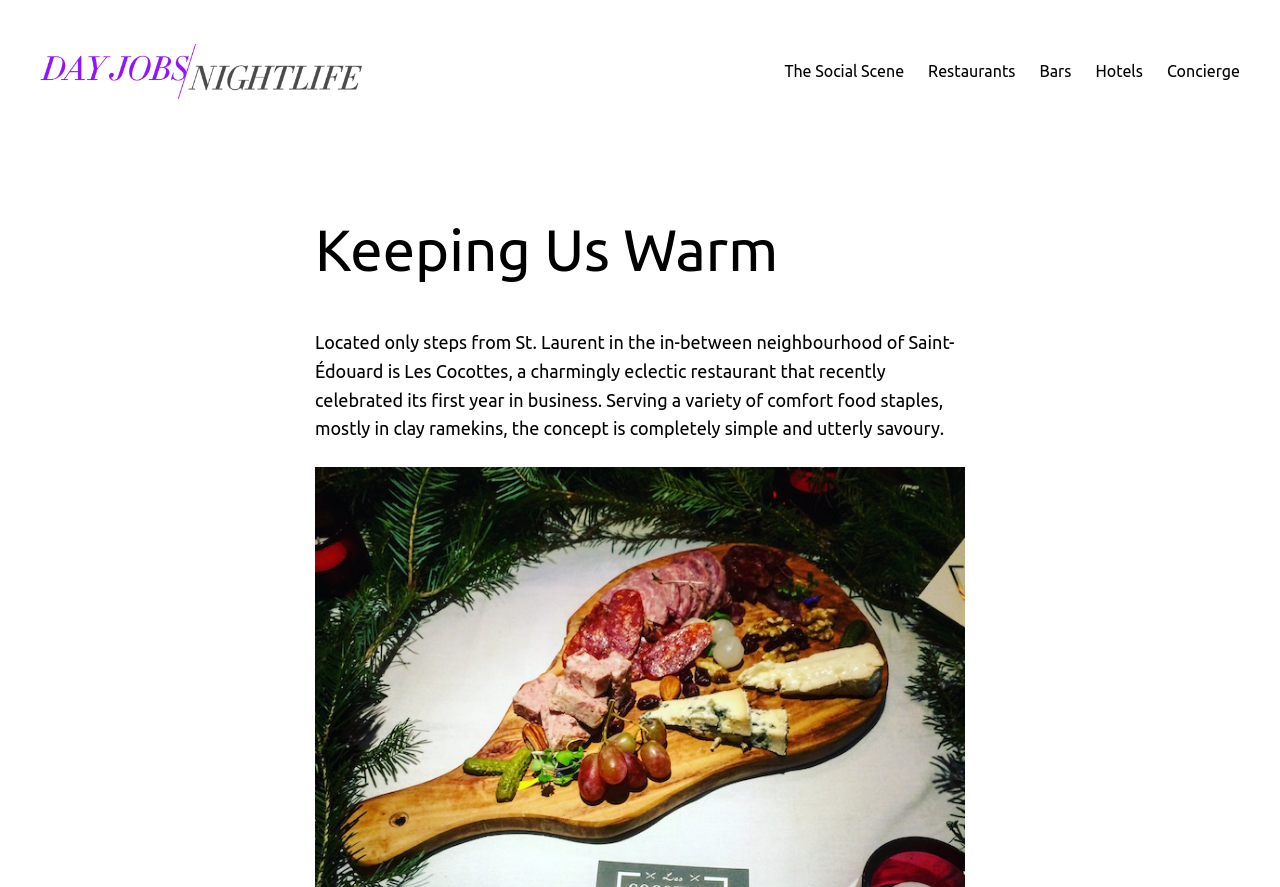Respond with a single word or phrase:
What is the location of Les Cocottes?

Saint-Édouard